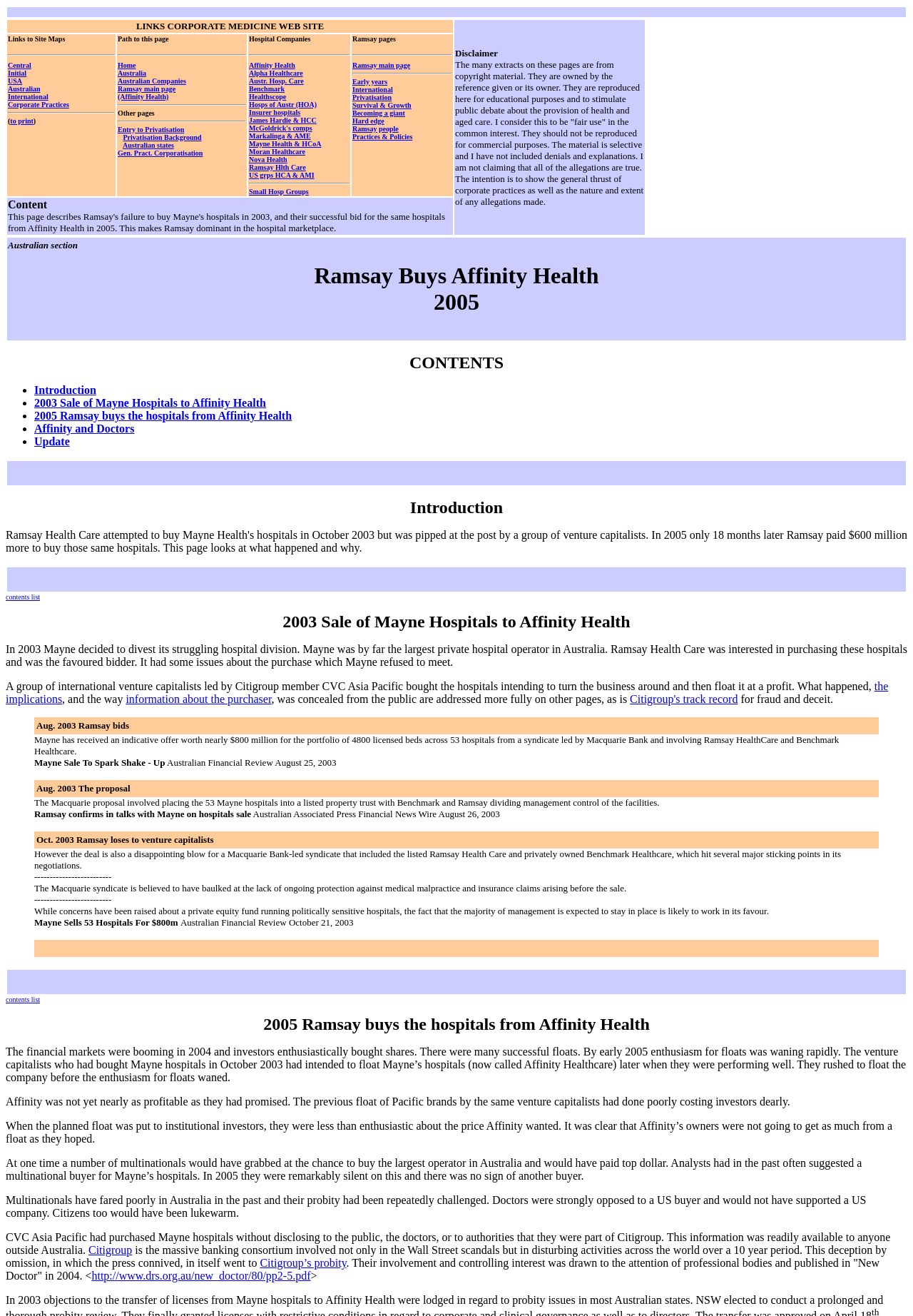Please locate the bounding box coordinates of the region I need to click to follow this instruction: "Go to the Ramsay main page".

[0.129, 0.062, 0.192, 0.071]